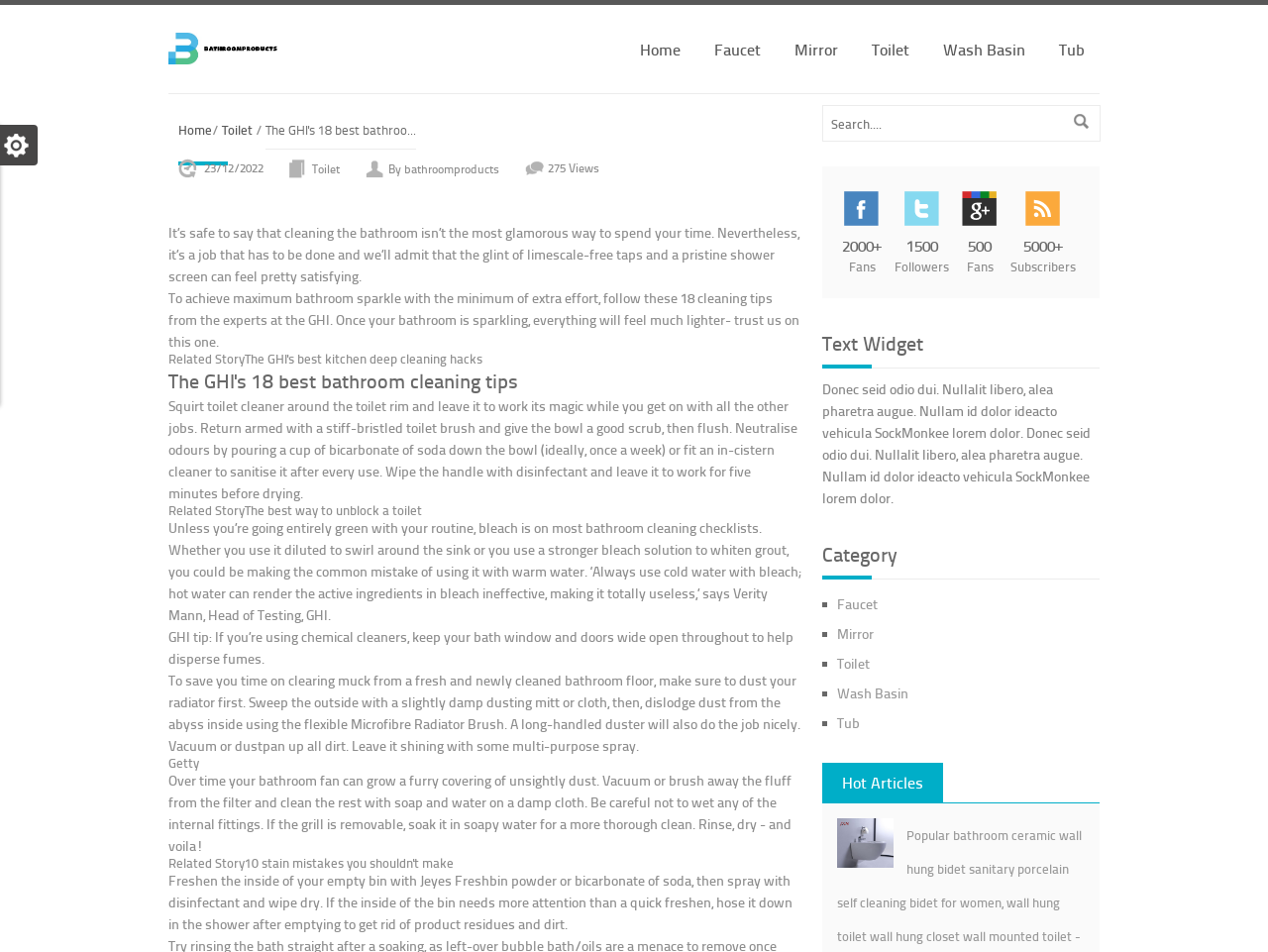What is recommended to use to neutralize odors in the toilet bowl?
Please answer the question with as much detail and depth as you can.

According to the article, pouring a cup of bicarbonate of soda down the toilet bowl can help neutralize odors, ideally done once a week.